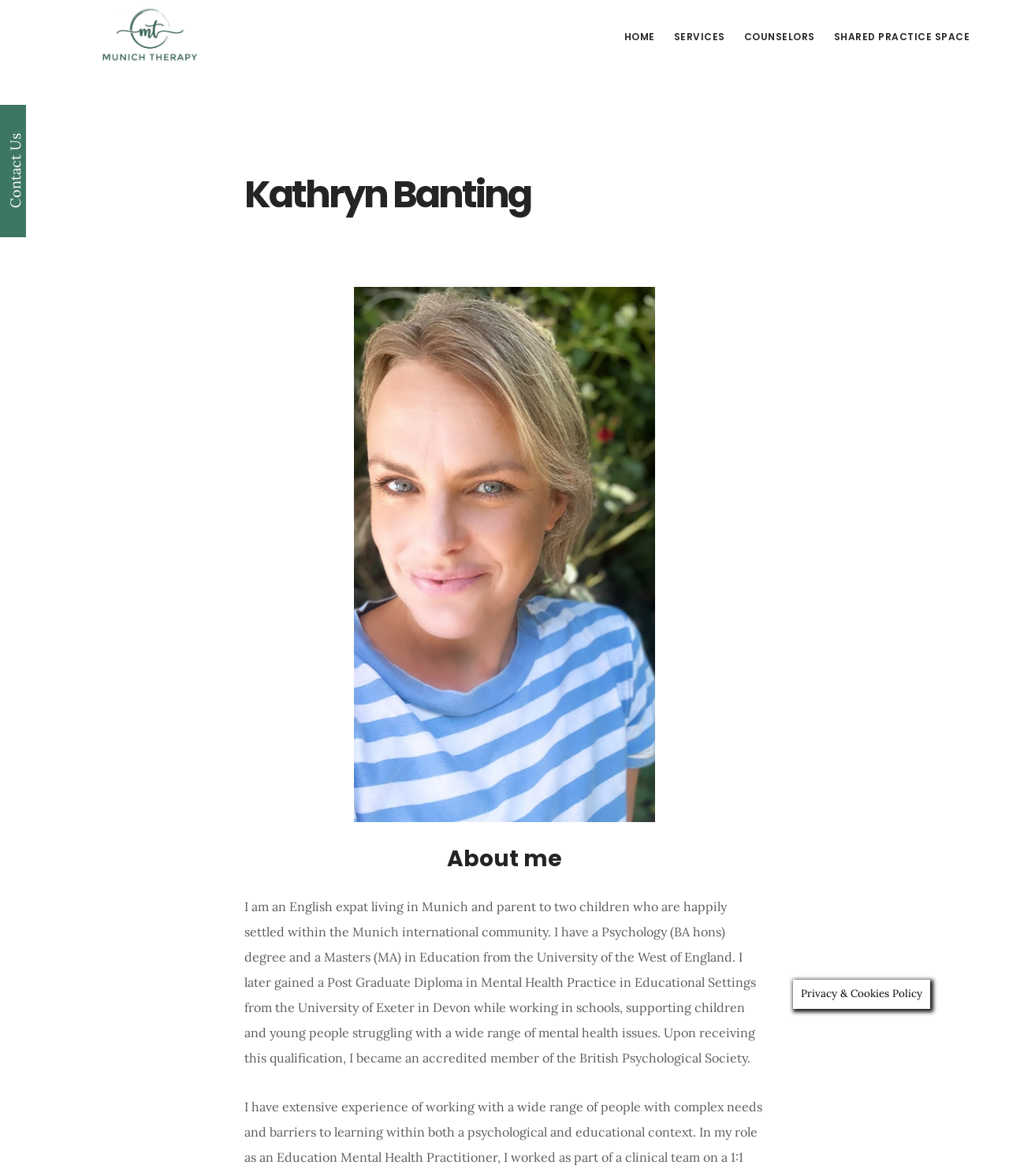Identify the bounding box of the HTML element described here: "Munich Therapy". Provide the coordinates as four float numbers between 0 and 1: [left, top, right, bottom].

[0.031, 0.006, 0.266, 0.053]